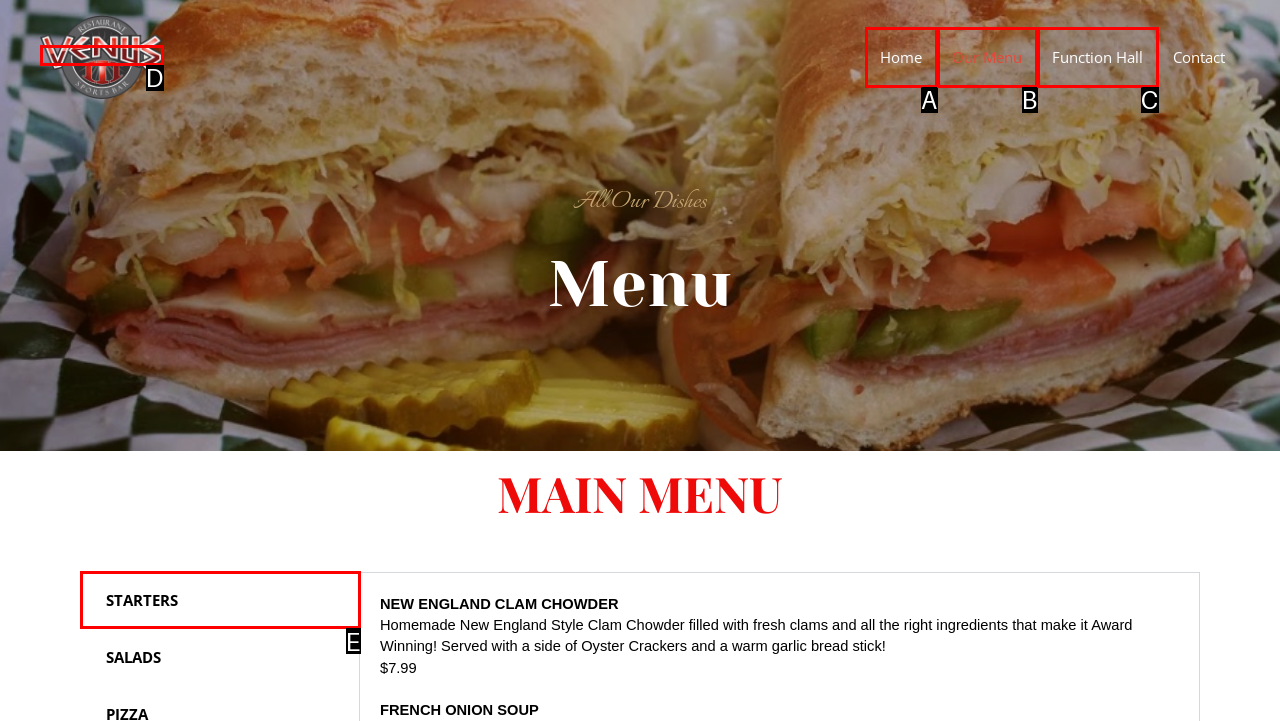Choose the option that best matches the description: Our Menu
Indicate the letter of the matching option directly.

B